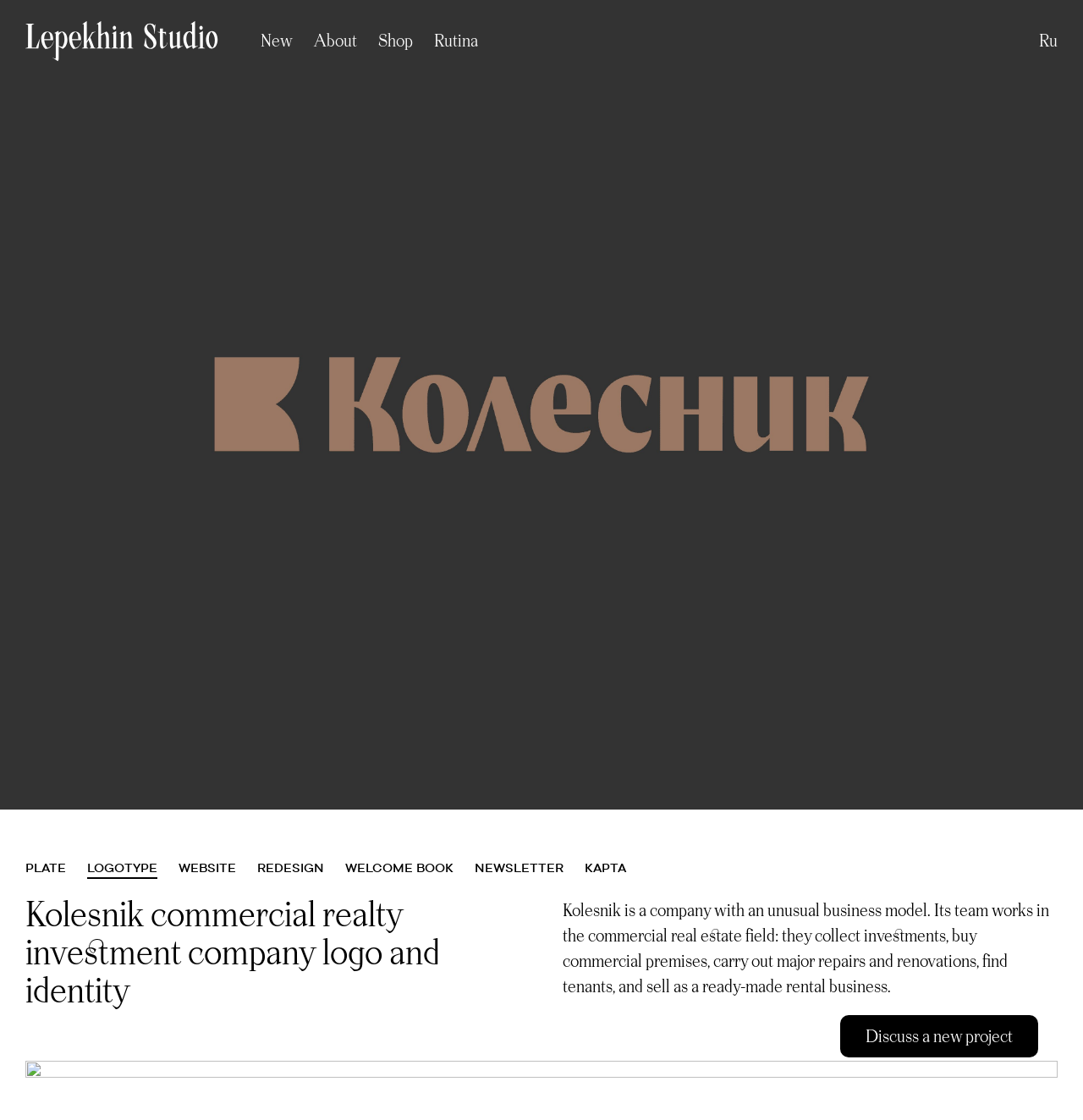Can you provide the bounding box coordinates for the element that should be clicked to implement the instruction: "Explore the 'Astra WordPress Theme'"?

None